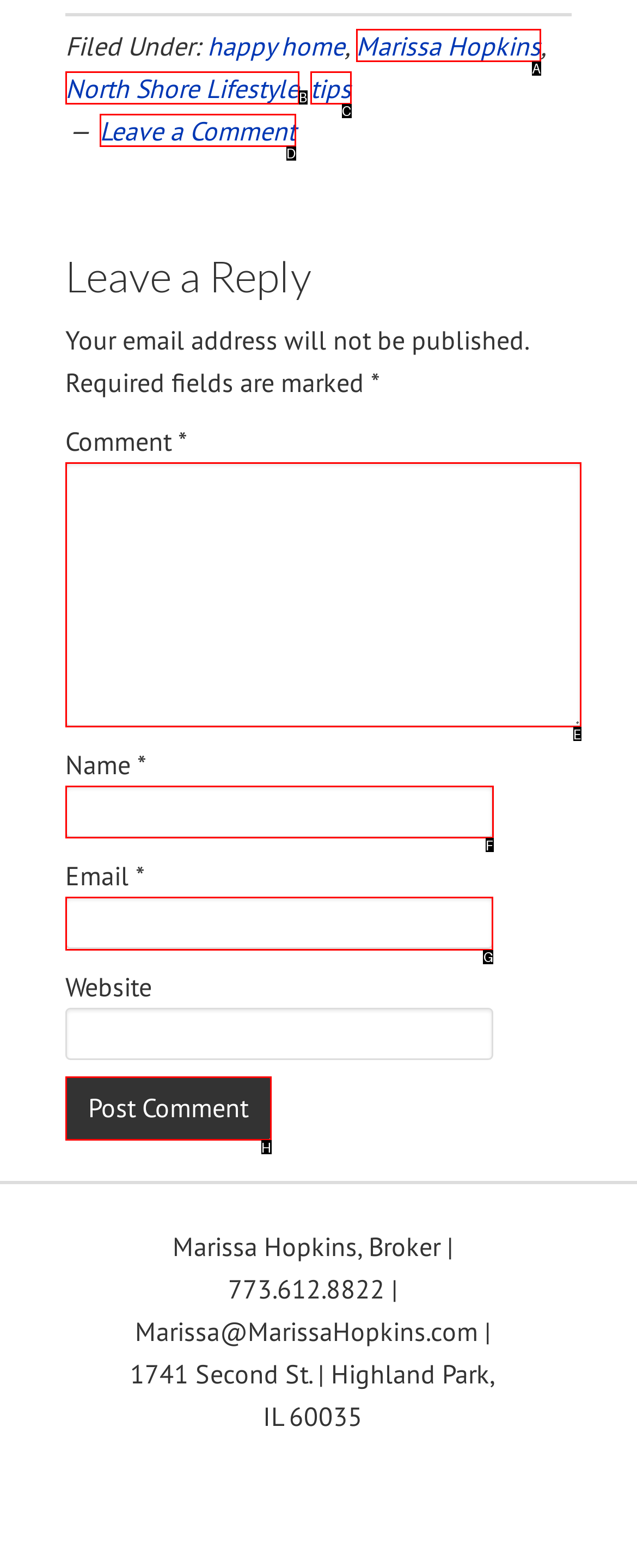Select the letter of the UI element you need to click to complete this task: Contact Marissa Hopkins through email.

G